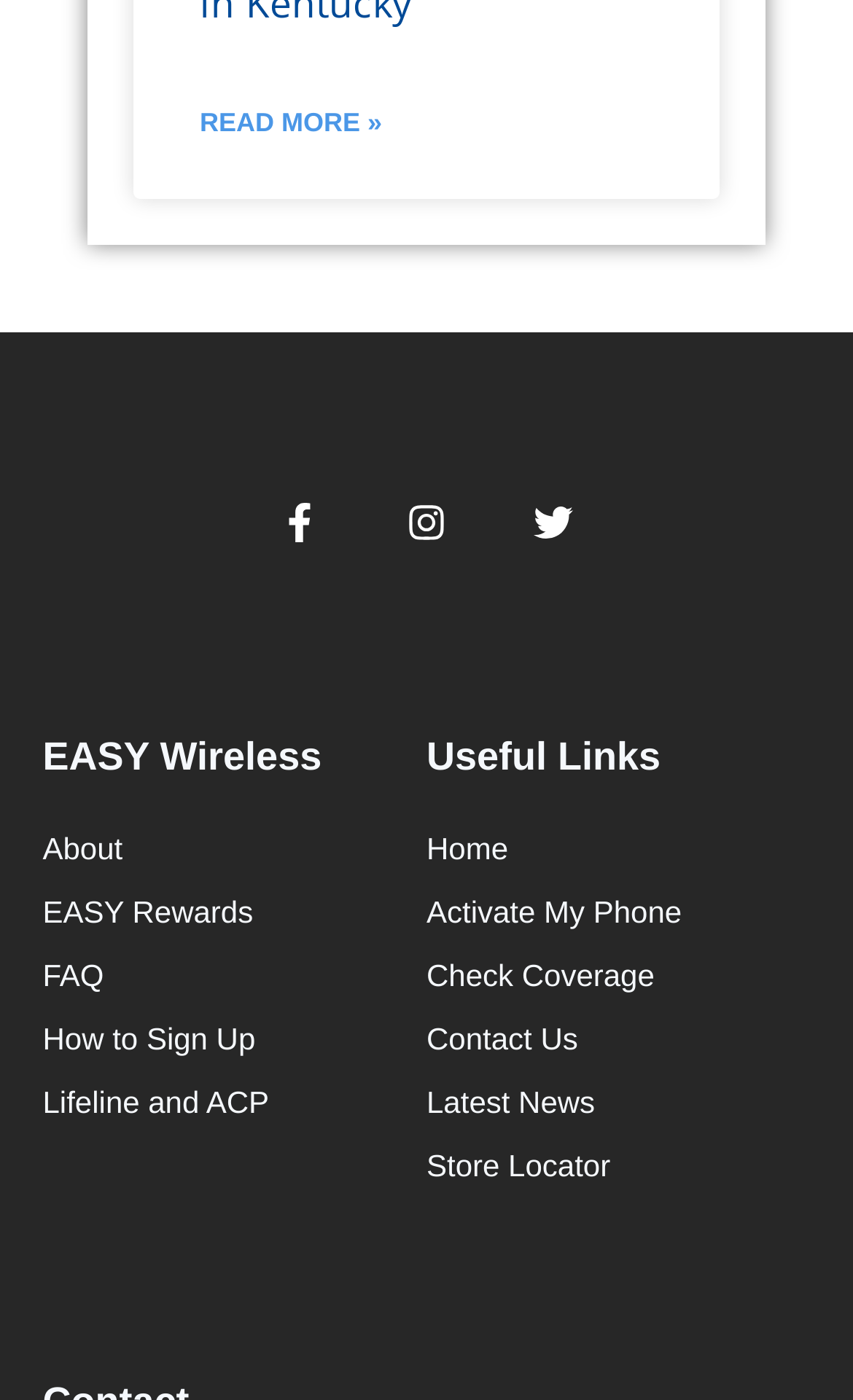What is the name of the company?
Please give a detailed and elaborate explanation in response to the question.

I found the company name 'EASY Wireless' as a heading on the webpage, which suggests that it is the name of the company or organization that this webpage belongs to.